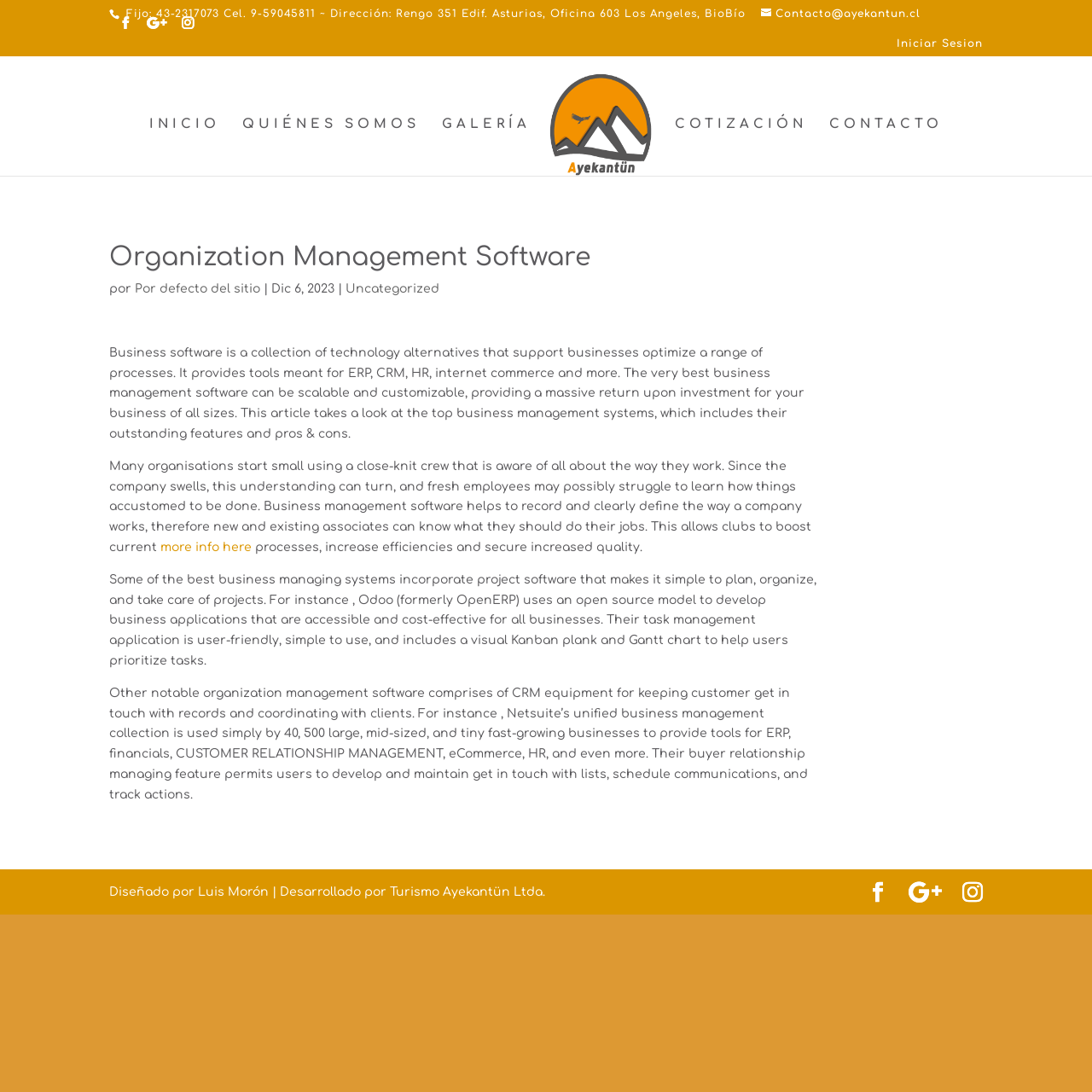Please identify the bounding box coordinates of the element on the webpage that should be clicked to follow this instruction: "View the Galeria". The bounding box coordinates should be given as four float numbers between 0 and 1, formatted as [left, top, right, bottom].

[0.404, 0.109, 0.486, 0.161]